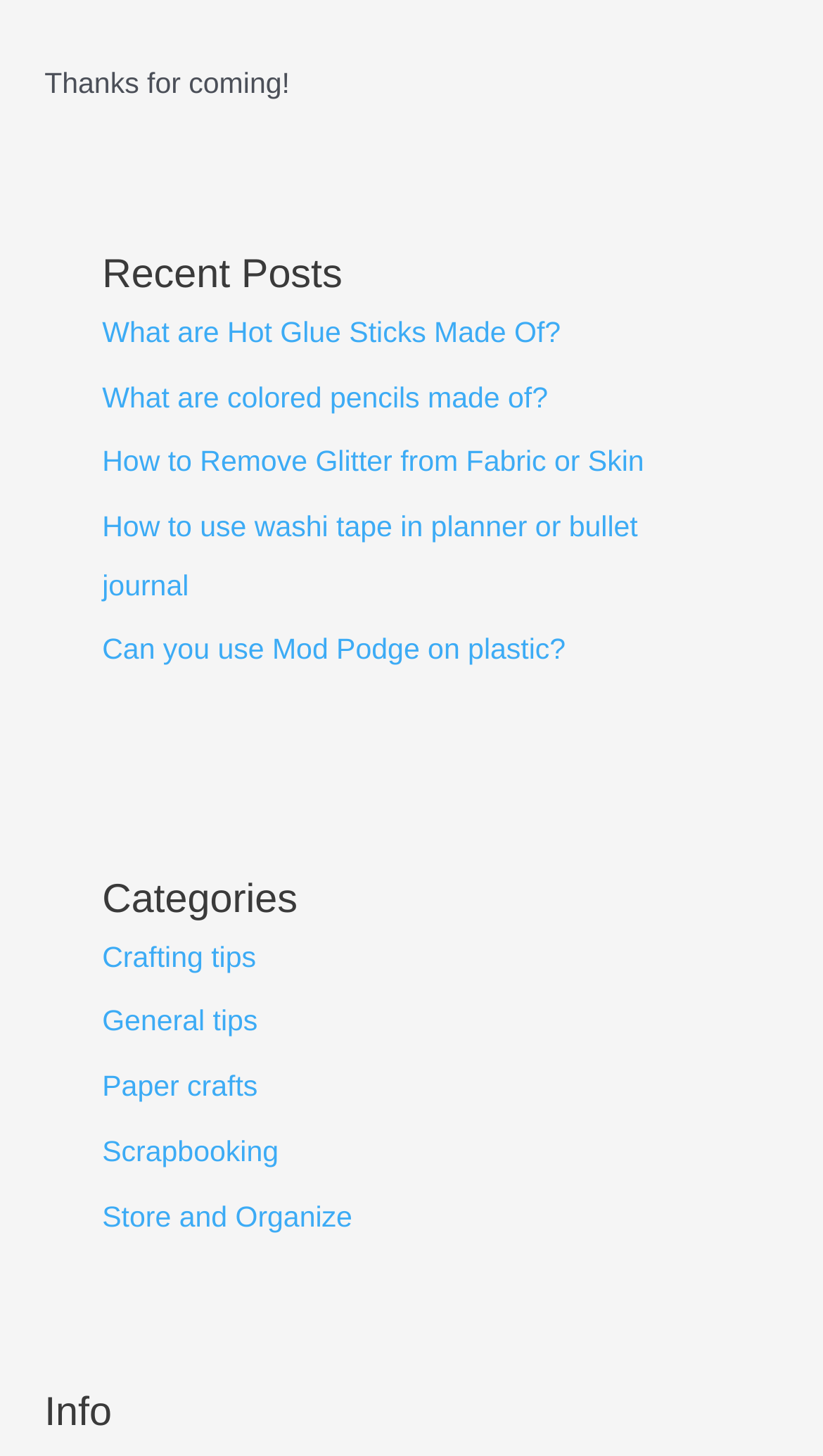What is the title of the second section?
Use the image to give a comprehensive and detailed response to the question.

I looked at the headings on the webpage and found that the second section is titled 'Categories'.